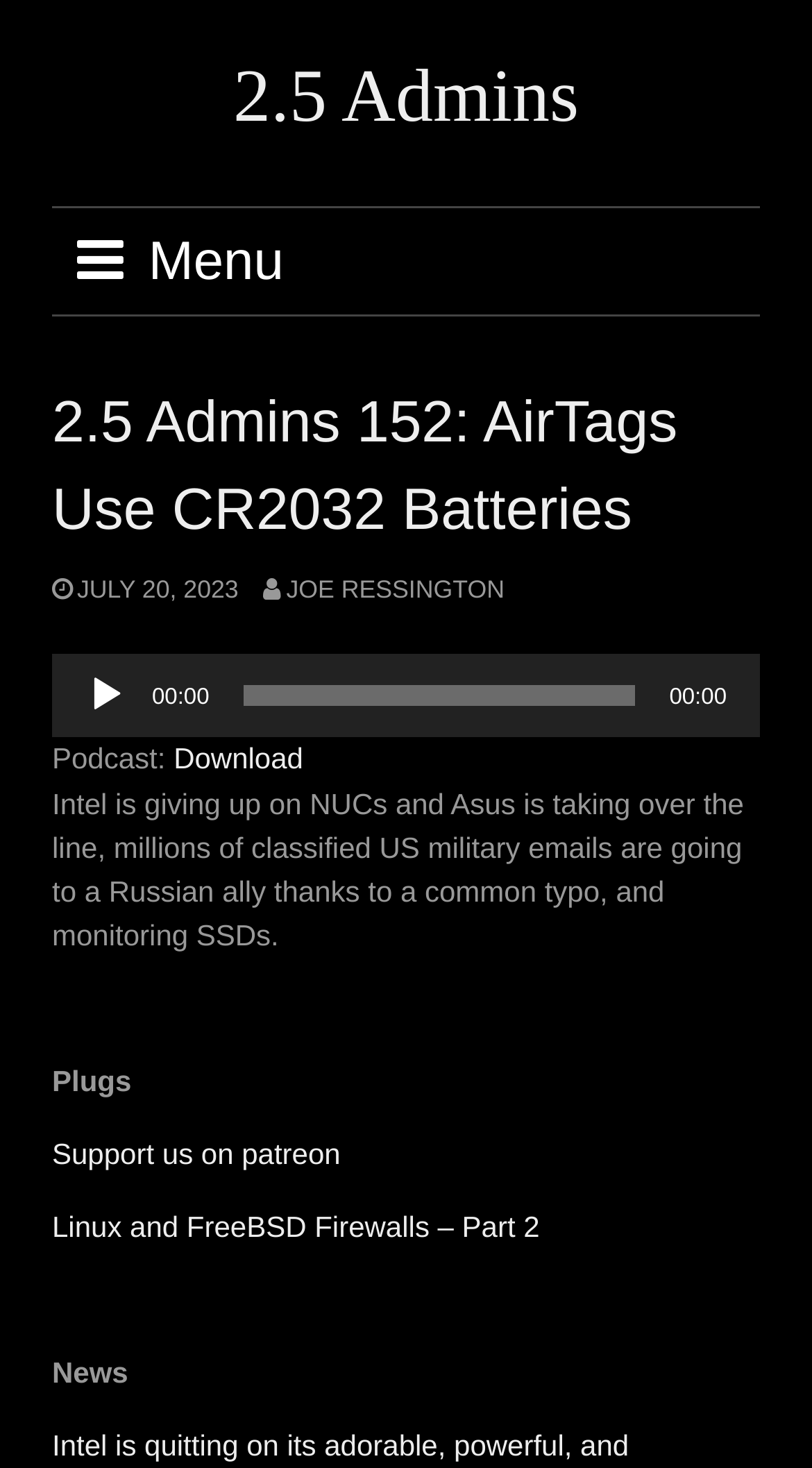What is the topic of the podcast?
Please provide a comprehensive answer to the question based on the webpage screenshot.

I found the topic of the podcast by looking at the static text element with the long description below the audio player.